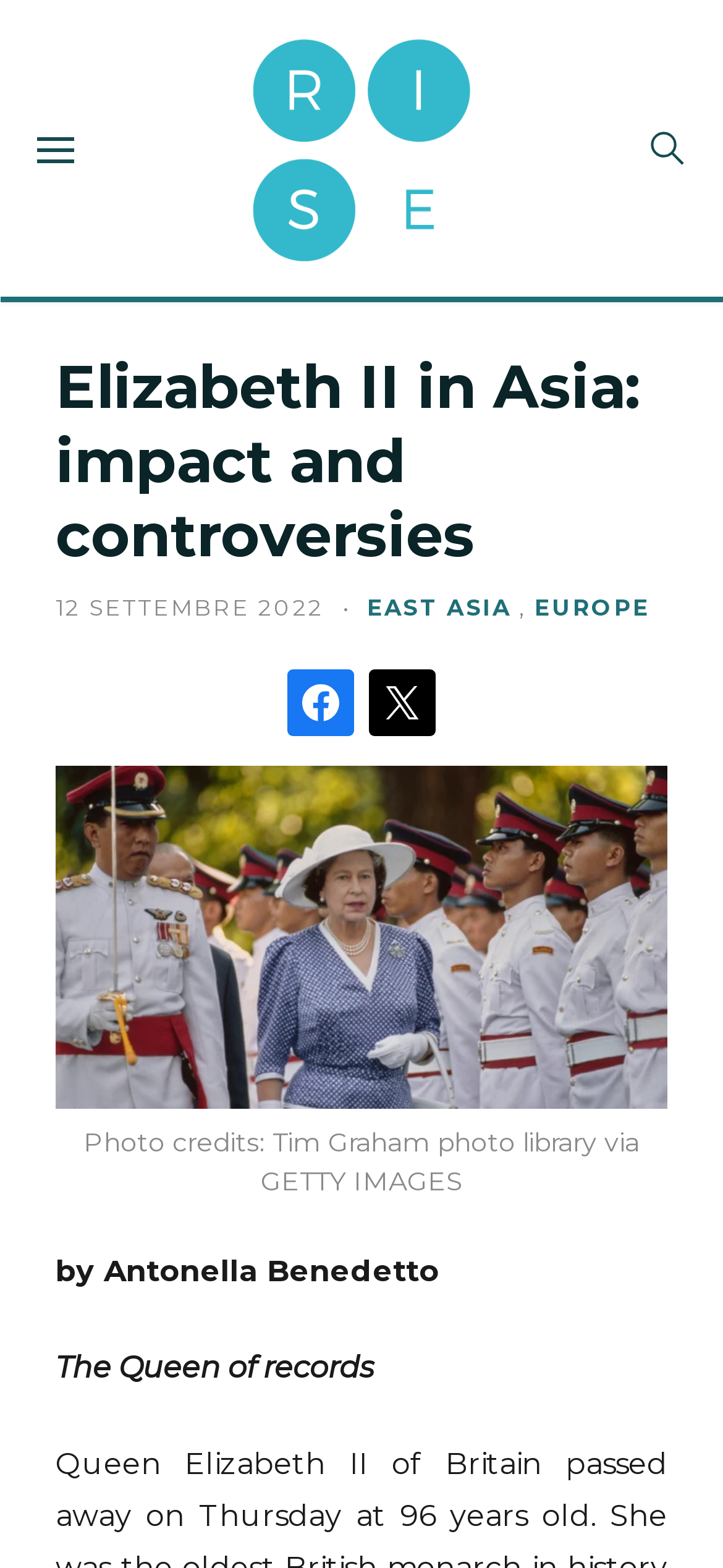Locate the bounding box for the described UI element: "12 Settembre 202221 Settembre 2022". Ensure the coordinates are four float numbers between 0 and 1, formatted as [left, top, right, bottom].

[0.077, 0.377, 0.448, 0.398]